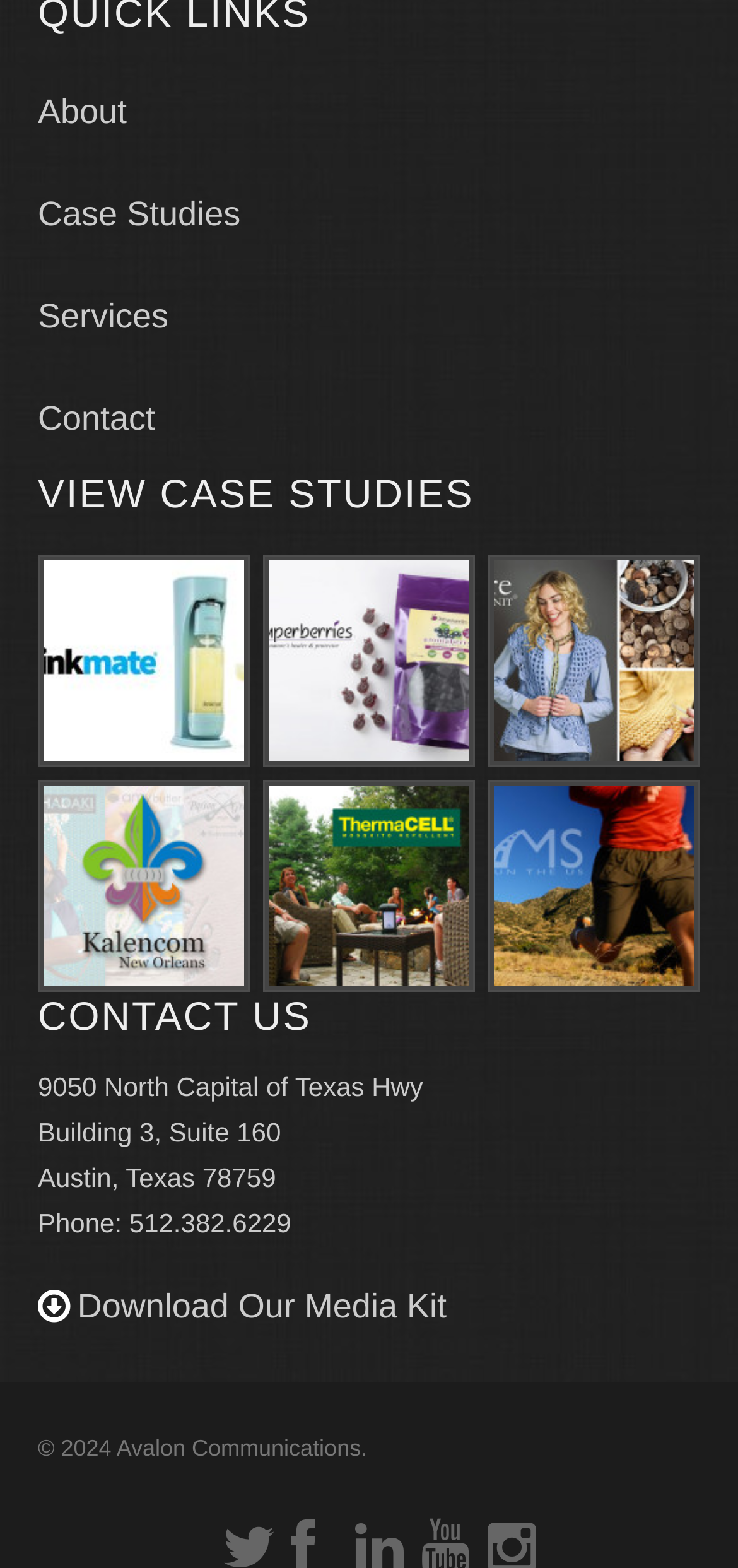Locate the bounding box coordinates of the area you need to click to fulfill this instruction: 'View cart'. The coordinates must be in the form of four float numbers ranging from 0 to 1: [left, top, right, bottom].

None